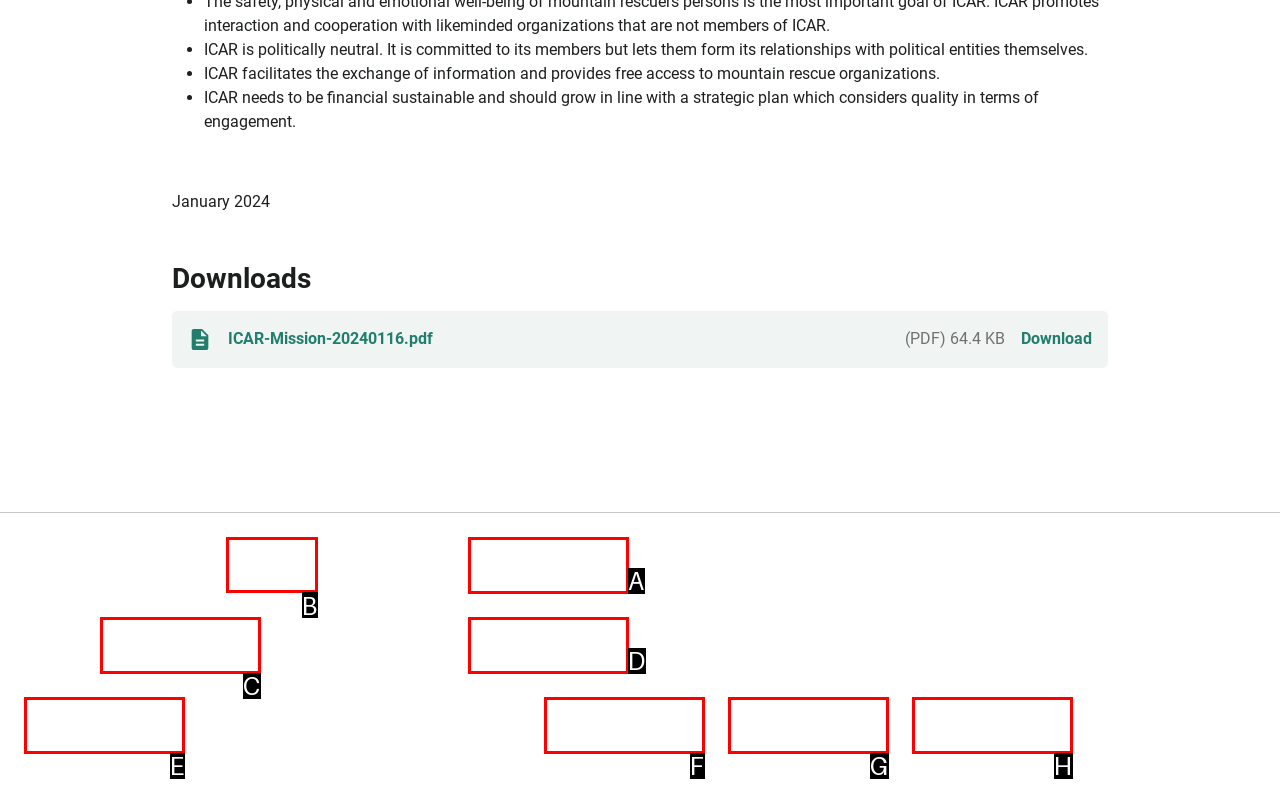Identify the letter of the UI element needed to carry out the task: Learn more about Petzl
Reply with the letter of the chosen option.

B